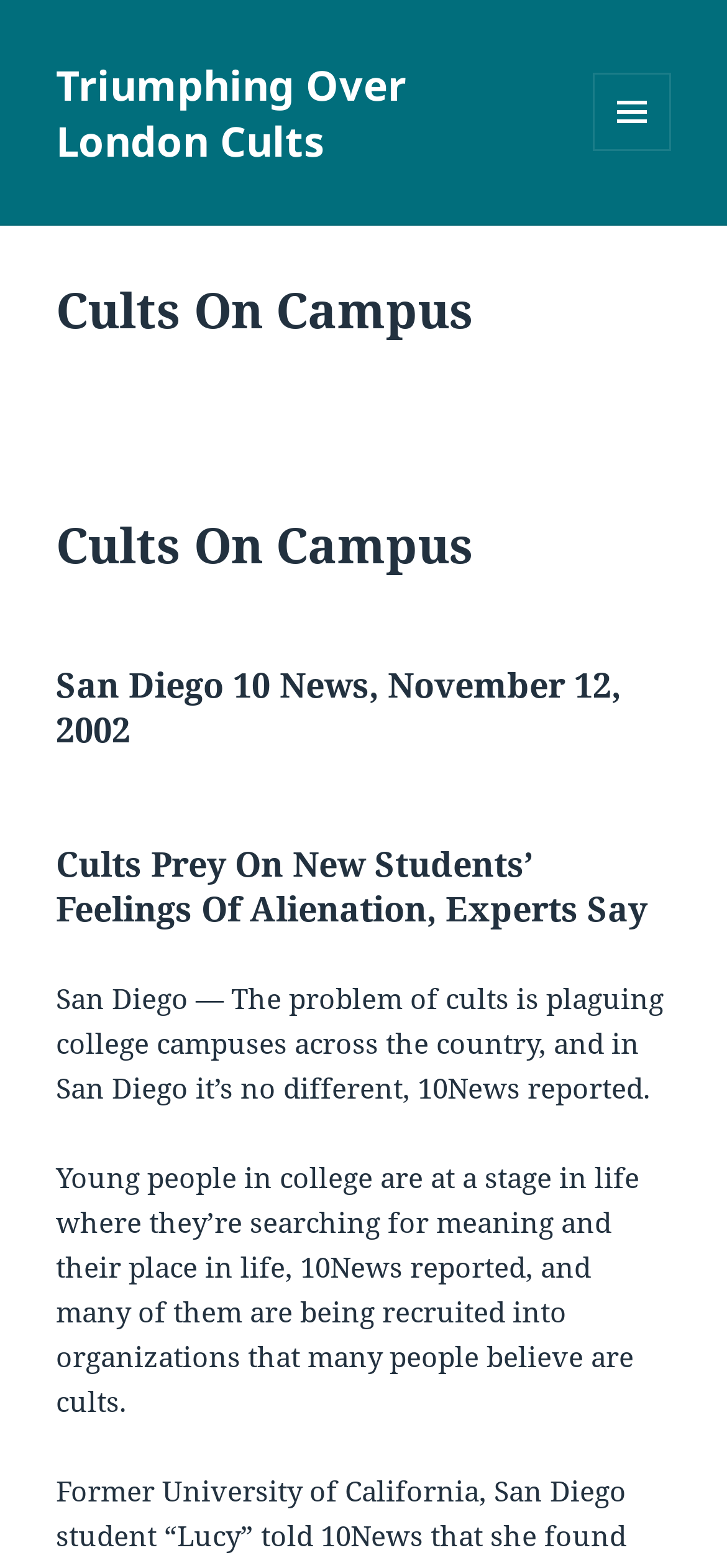Articulate a detailed summary of the webpage's content and design.

The webpage is about the issue of cults on college campuses, specifically in San Diego. At the top-left of the page, there is a link titled "Triumphing Over London Cults". On the top-right, there is a button labeled "MENU AND WIDGETS". Below the button, there are four headings stacked vertically, with the first two headings reading "Cults On Campus", followed by a heading with the news source and date "San Diego 10 News, November 12, 2002", and finally a heading that summarizes the issue "Cults Prey On New Students’ Feelings Of Alienation, Experts Say". 

Below these headings, there are two paragraphs of text. The first paragraph explains that cults are a problem on college campuses across the country, including in San Diego, as reported by 10News. The second paragraph elaborates on how young college students are vulnerable to recruitment by organizations that are believed to be cults, as they are searching for meaning and their place in life.